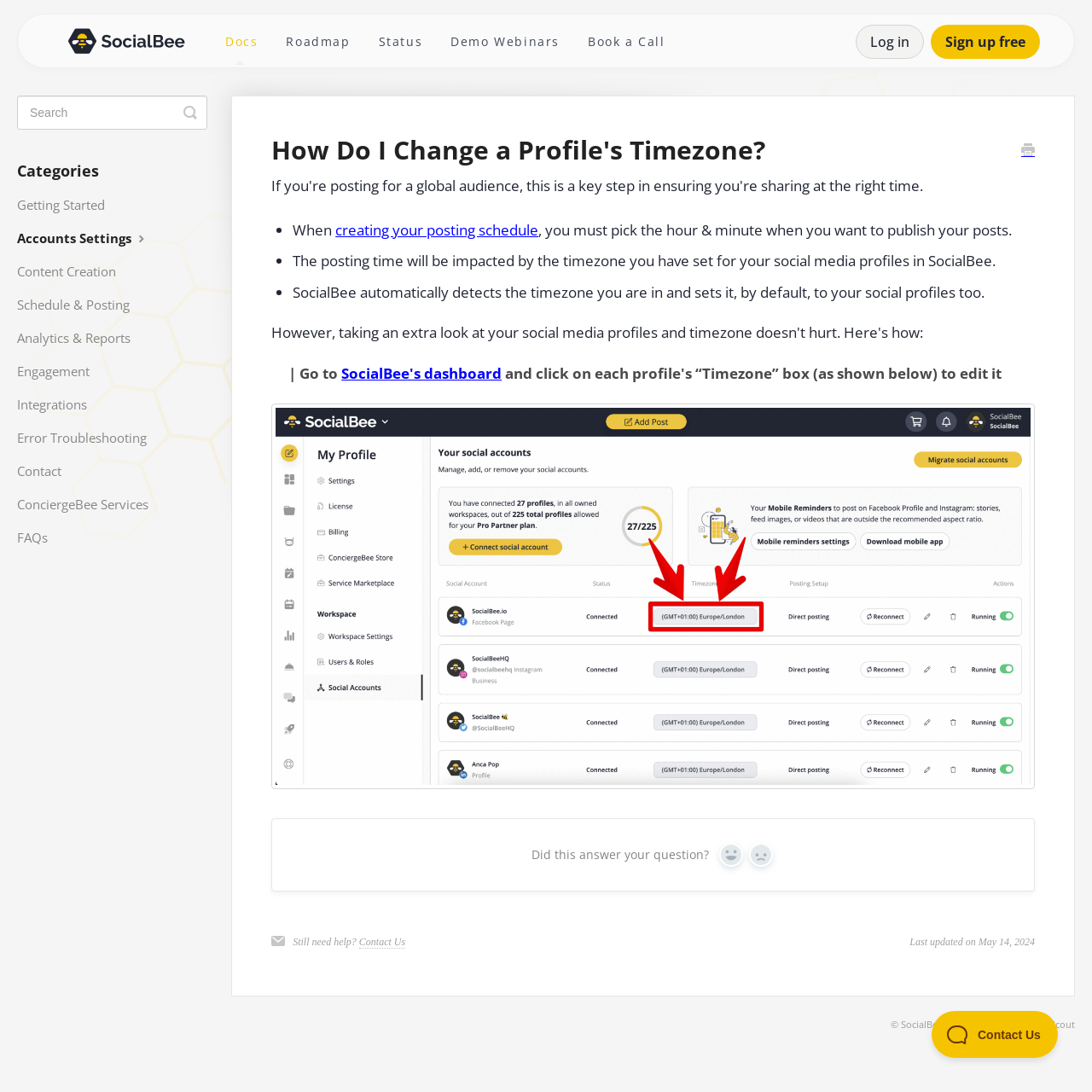Please specify the bounding box coordinates of the region to click in order to perform the following instruction: "Contact Us".

[0.329, 0.857, 0.371, 0.869]